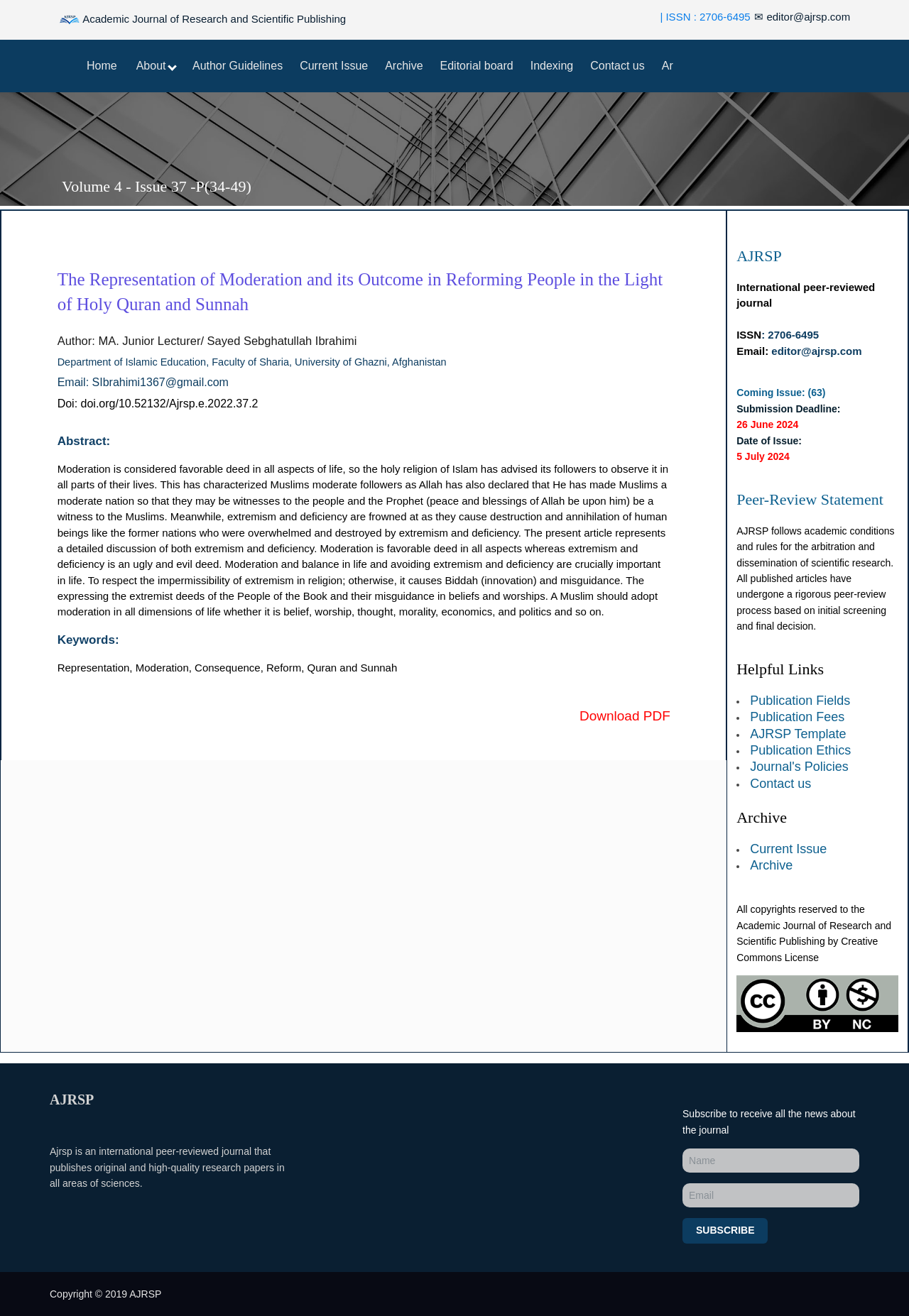Please determine the bounding box coordinates of the element's region to click in order to carry out the following instruction: "Download the PDF". The coordinates should be four float numbers between 0 and 1, i.e., [left, top, right, bottom].

[0.637, 0.522, 0.737, 0.55]